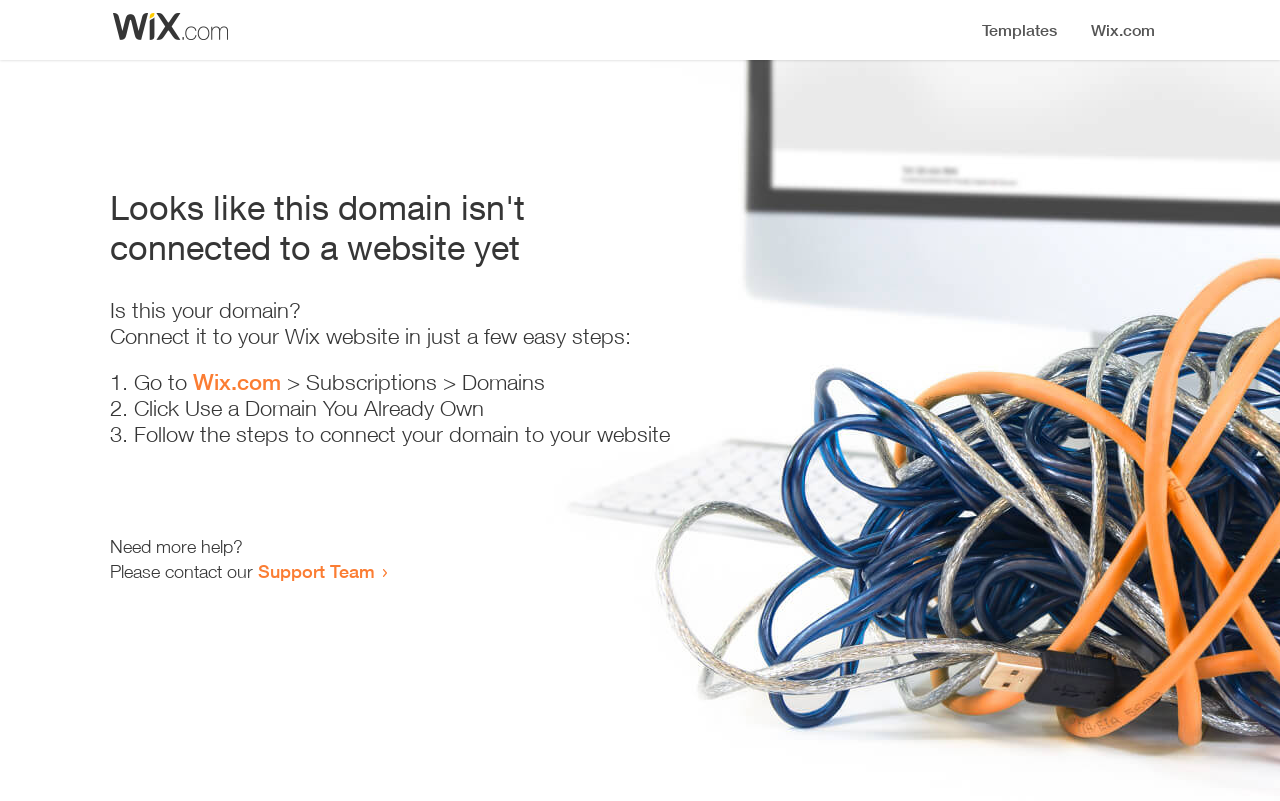What is the purpose of the webpage?
Provide an in-depth and detailed explanation in response to the question.

The webpage appears to be a guide for users to connect their domain to their Wix website, providing step-by-step instructions and links to relevant resources.